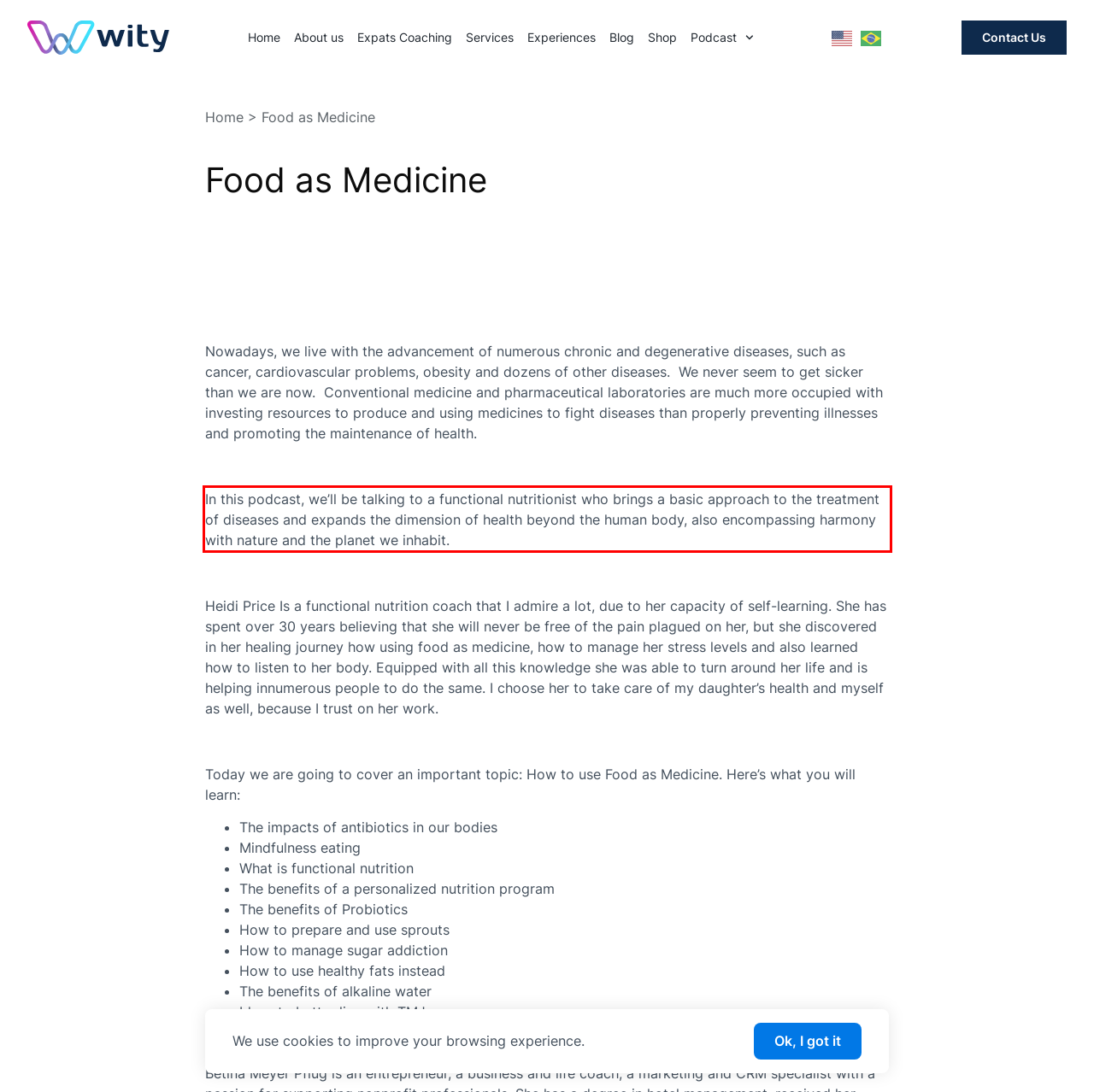Analyze the screenshot of the webpage that features a red bounding box and recognize the text content enclosed within this red bounding box.

In this podcast, we’ll be talking to a functional nutritionist who brings a basic approach to the treatment of diseases and expands the dimension of health beyond the human body, also encompassing harmony with nature and the planet we inhabit.